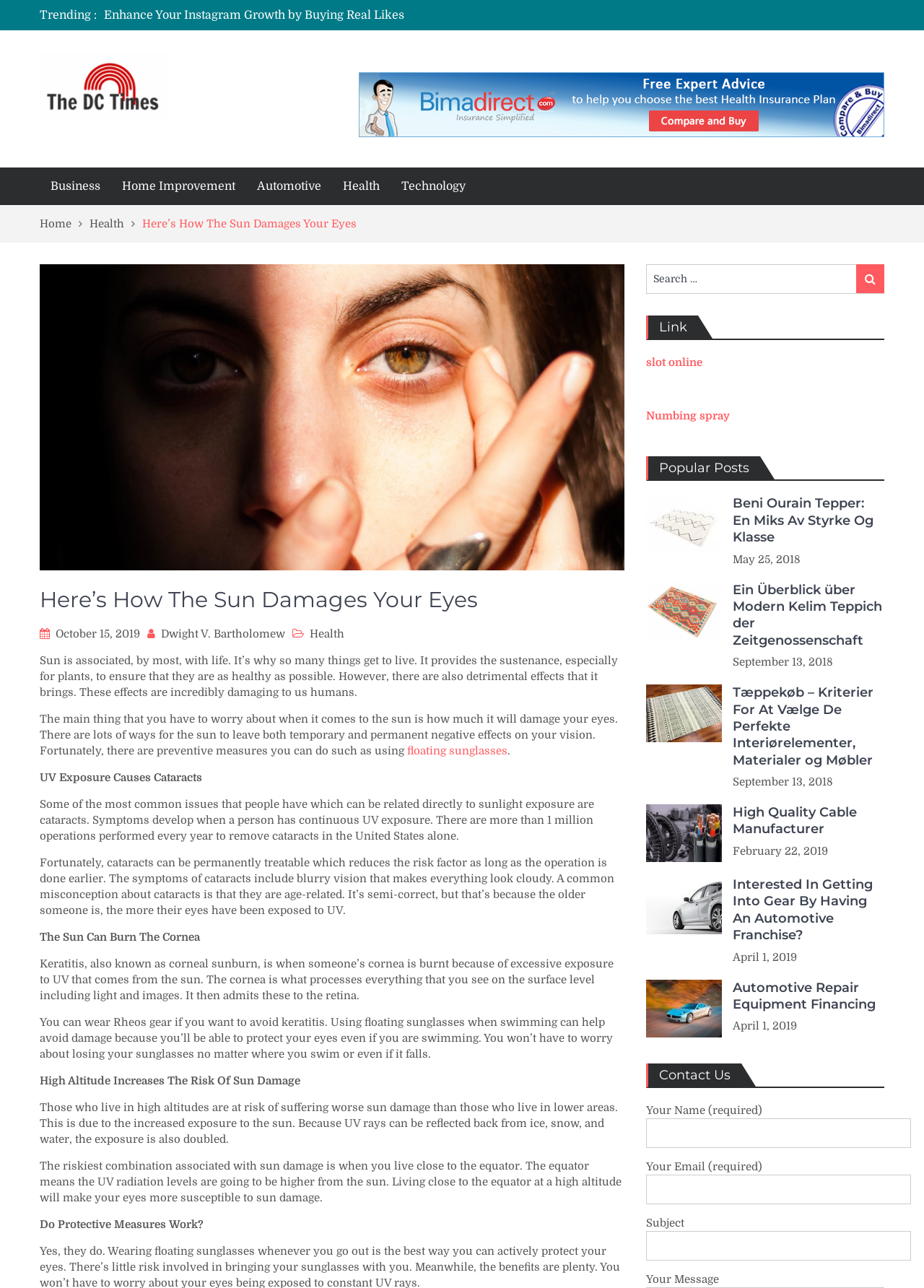Locate the bounding box coordinates of the area where you should click to accomplish the instruction: "Read the article 'Here’s How The Sun Damages Your Eyes'".

[0.154, 0.169, 0.386, 0.179]